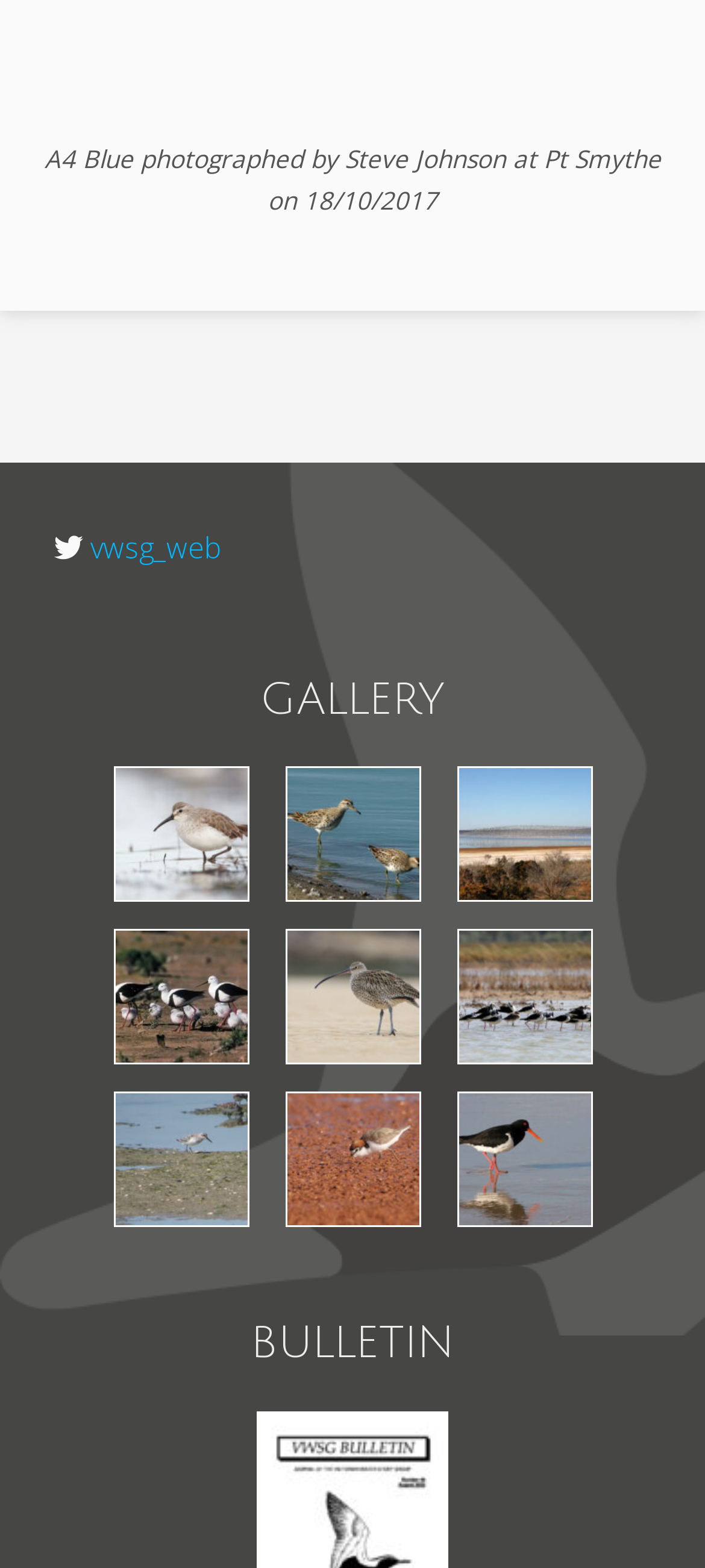Please identify the bounding box coordinates of the element that needs to be clicked to execute the following command: "read BULLETIN". Provide the bounding box using four float numbers between 0 and 1, formatted as [left, top, right, bottom].

[0.355, 0.842, 0.645, 0.872]